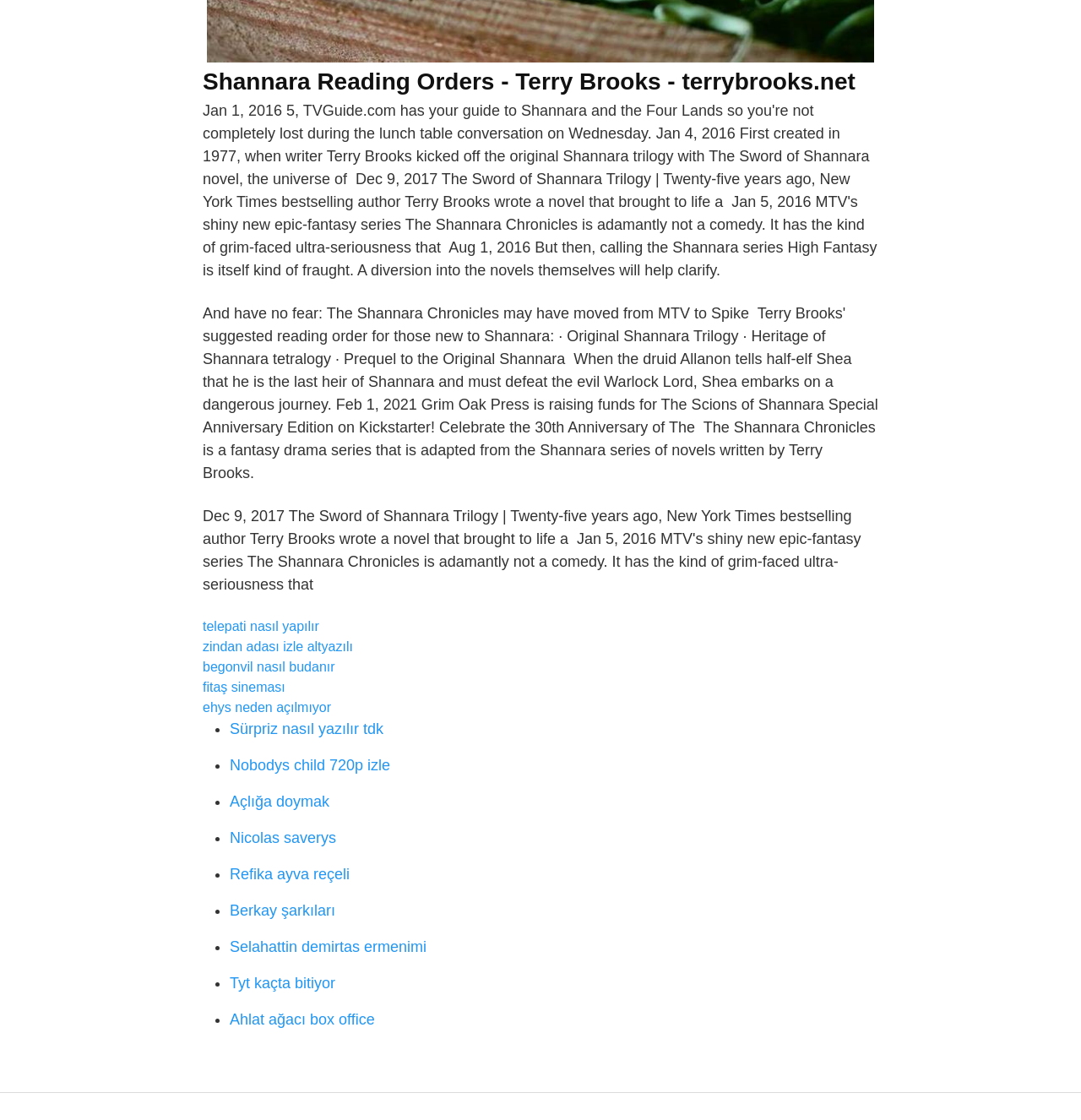Identify the bounding box coordinates of the specific part of the webpage to click to complete this instruction: "Read about how to prune begonvil".

[0.188, 0.589, 0.31, 0.602]